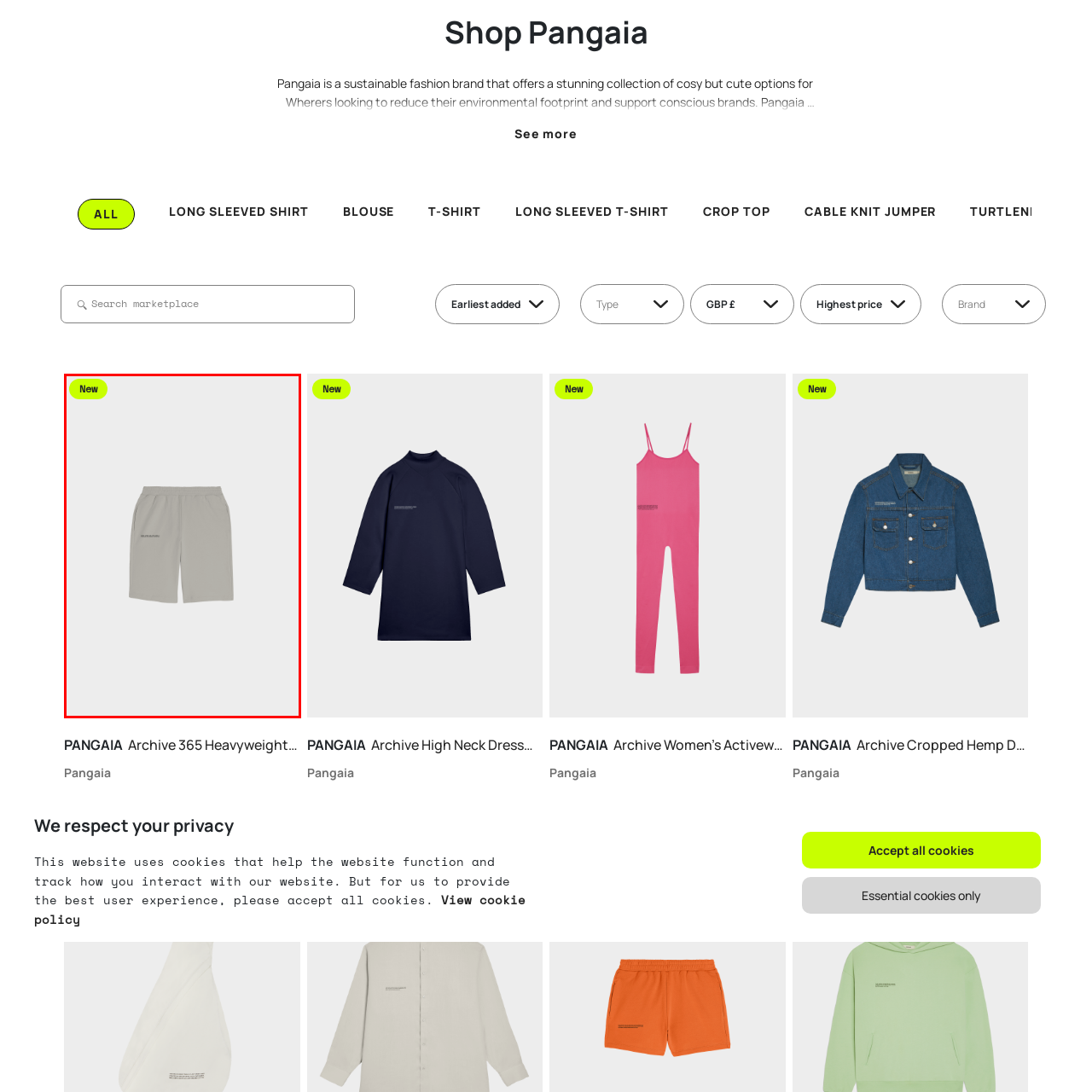Provide a thorough description of the scene captured within the red rectangle.

The image showcases a pair of lightweight, comfy shorts from Pangaia, featuring a neutral gray tone that is versatile for casual wear. The shorts have an elastic waistband for ease of wear and are designed for both comfort and style. Prominently displayed is the word "New" in a bright yellow label, highlighting that these shorts are part of a fresh release. Pangaia is known for its commitment to sustainability, making this piece not just a fashionable choice but also an eco-friendly one. These shorts are ideal for relaxed outings or lounging, reflecting a modern approach to sustainable fashion.